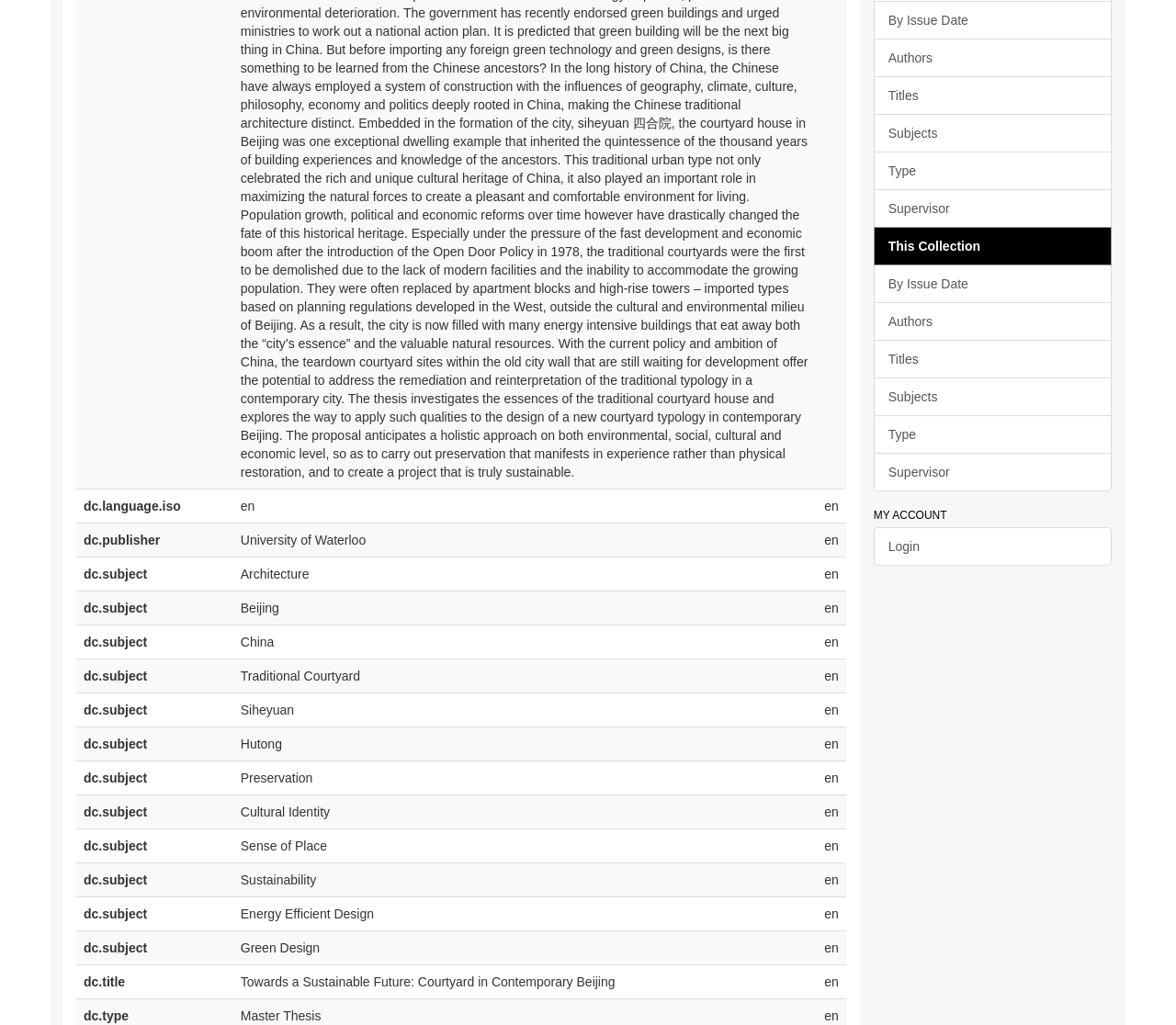Extract the bounding box of the UI element described as: "Login".

[0.743, 0.514, 0.945, 0.552]